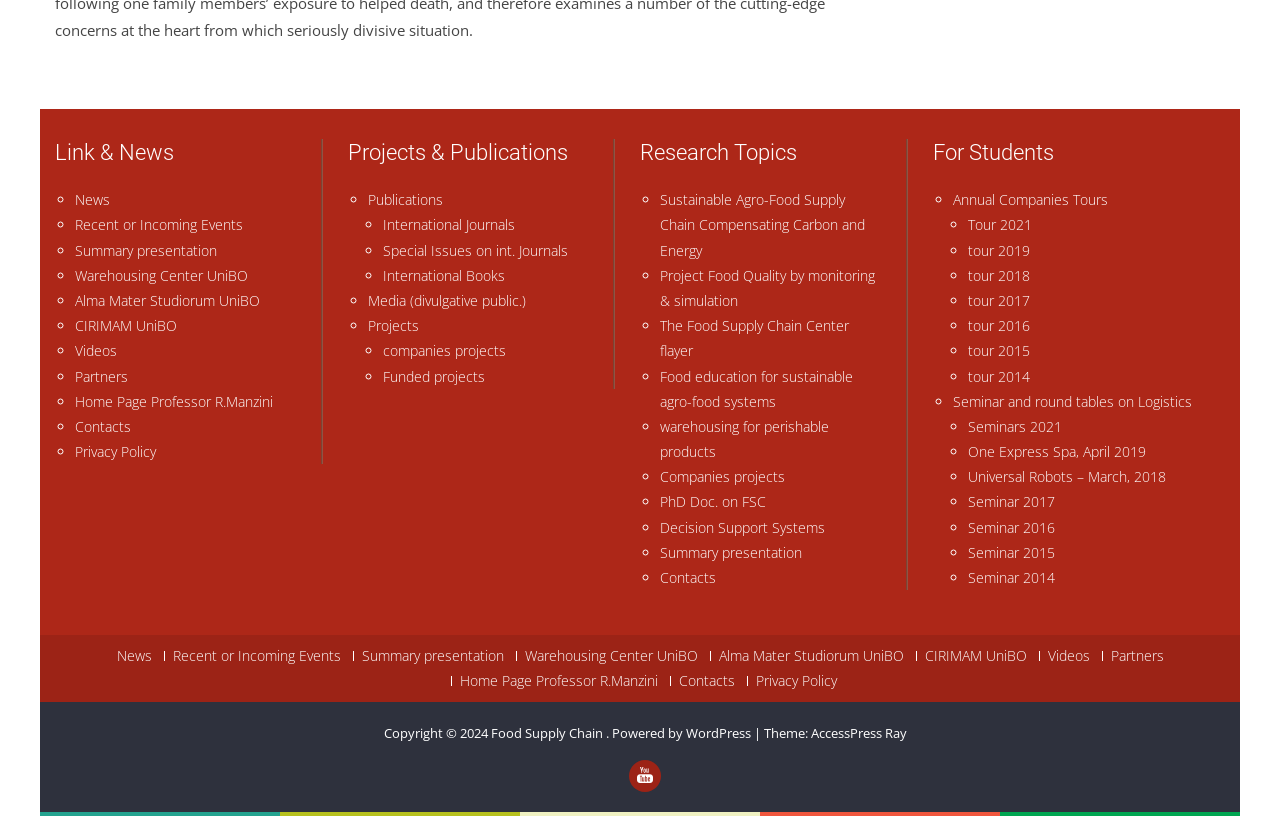Please find the bounding box coordinates of the element that you should click to achieve the following instruction: "Access Home Page Professor R.Manzini". The coordinates should be presented as four float numbers between 0 and 1: [left, top, right, bottom].

[0.059, 0.48, 0.213, 0.503]